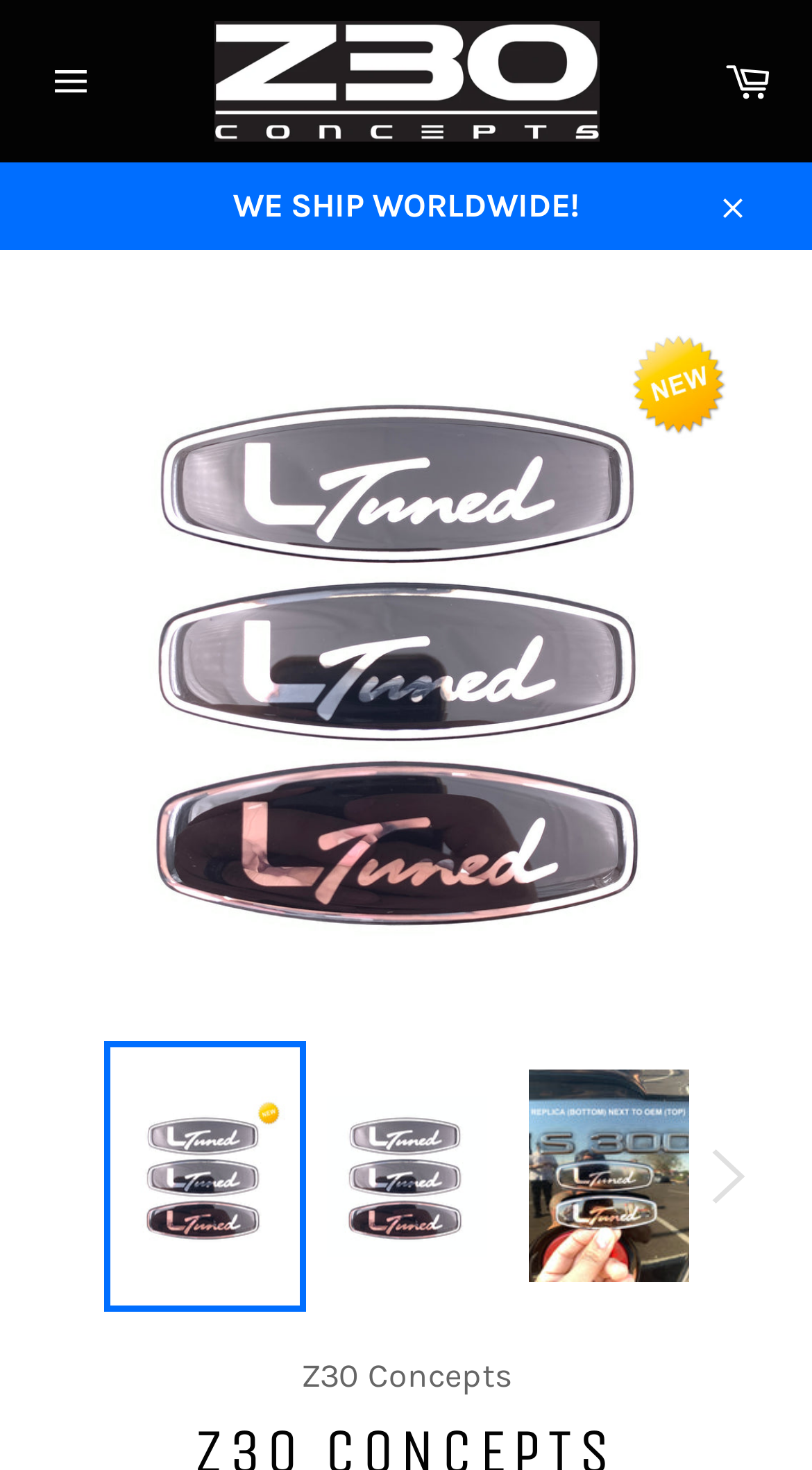Provide a short, one-word or phrase answer to the question below:
What is the text above the product image?

WE SHIP WORLDWIDE!